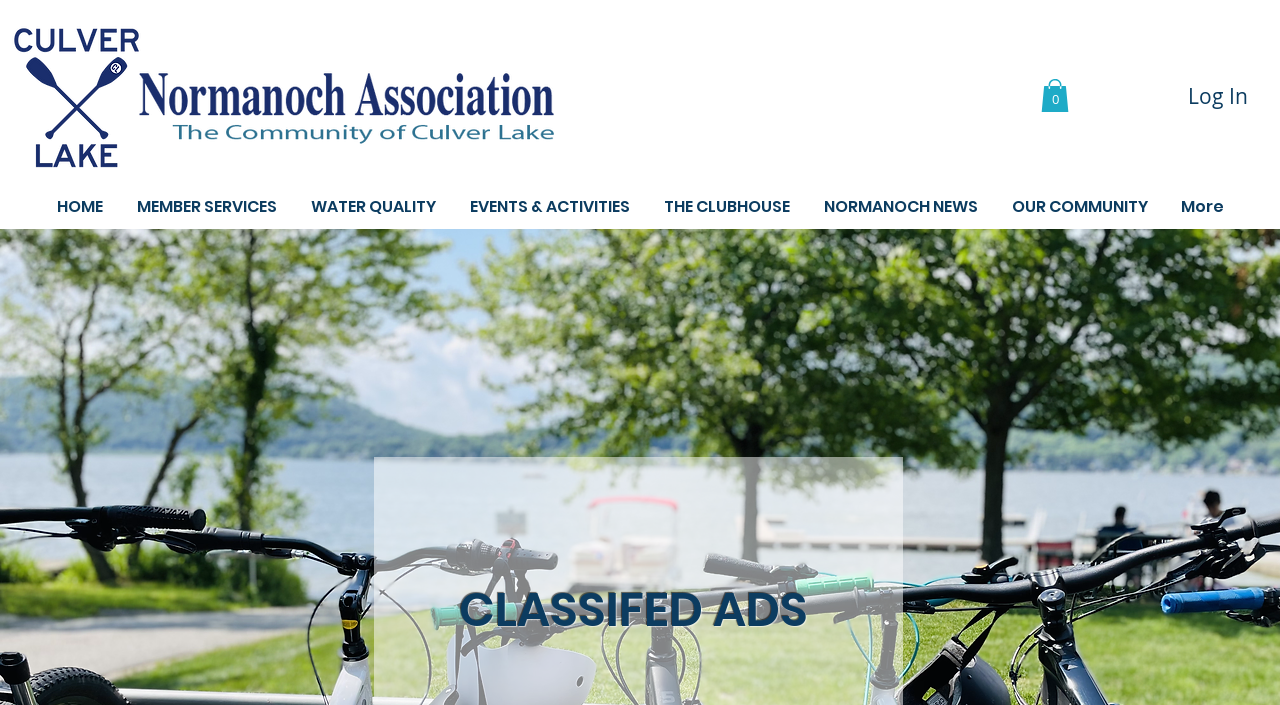Using the information in the image, could you please answer the following question in detail:
How many items are in the cart?

The button element with the description 'Cart with 0 items' indicates that there are currently no items in the cart.